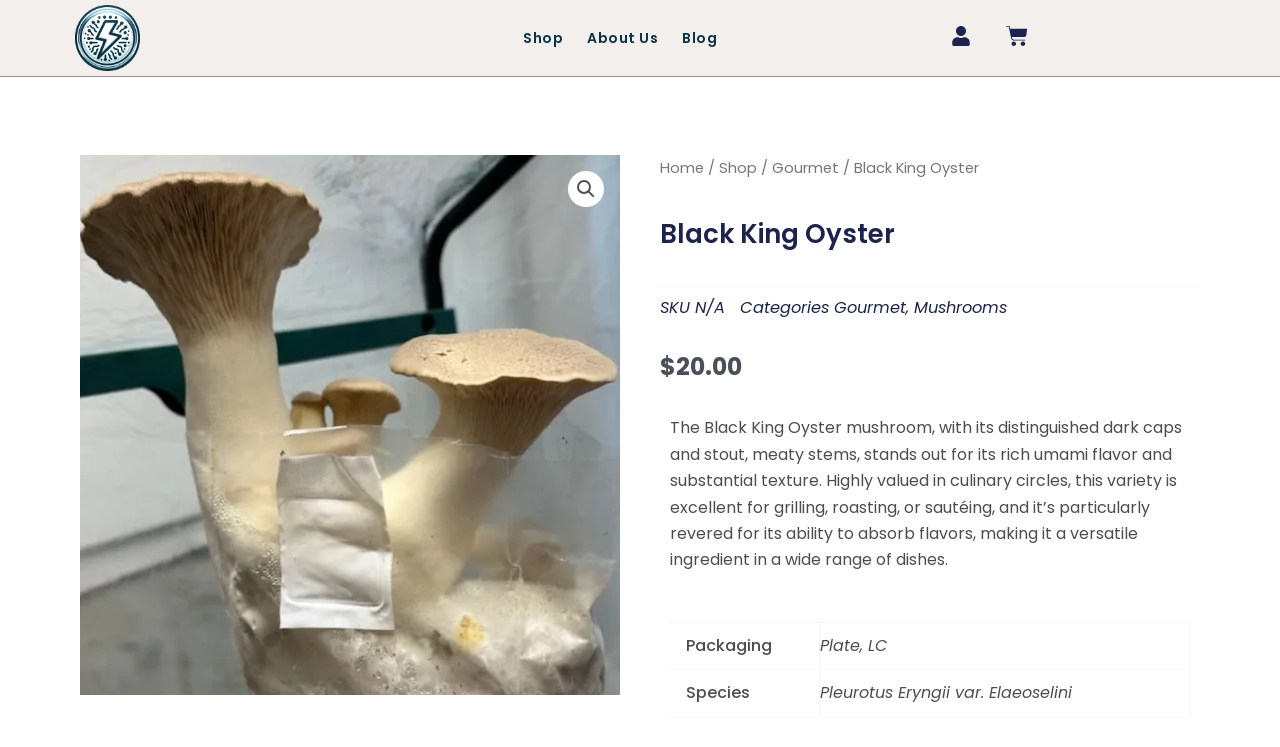Given the following UI element description: "Mushrooms", find the bounding box coordinates in the webpage screenshot.

[0.714, 0.396, 0.787, 0.427]